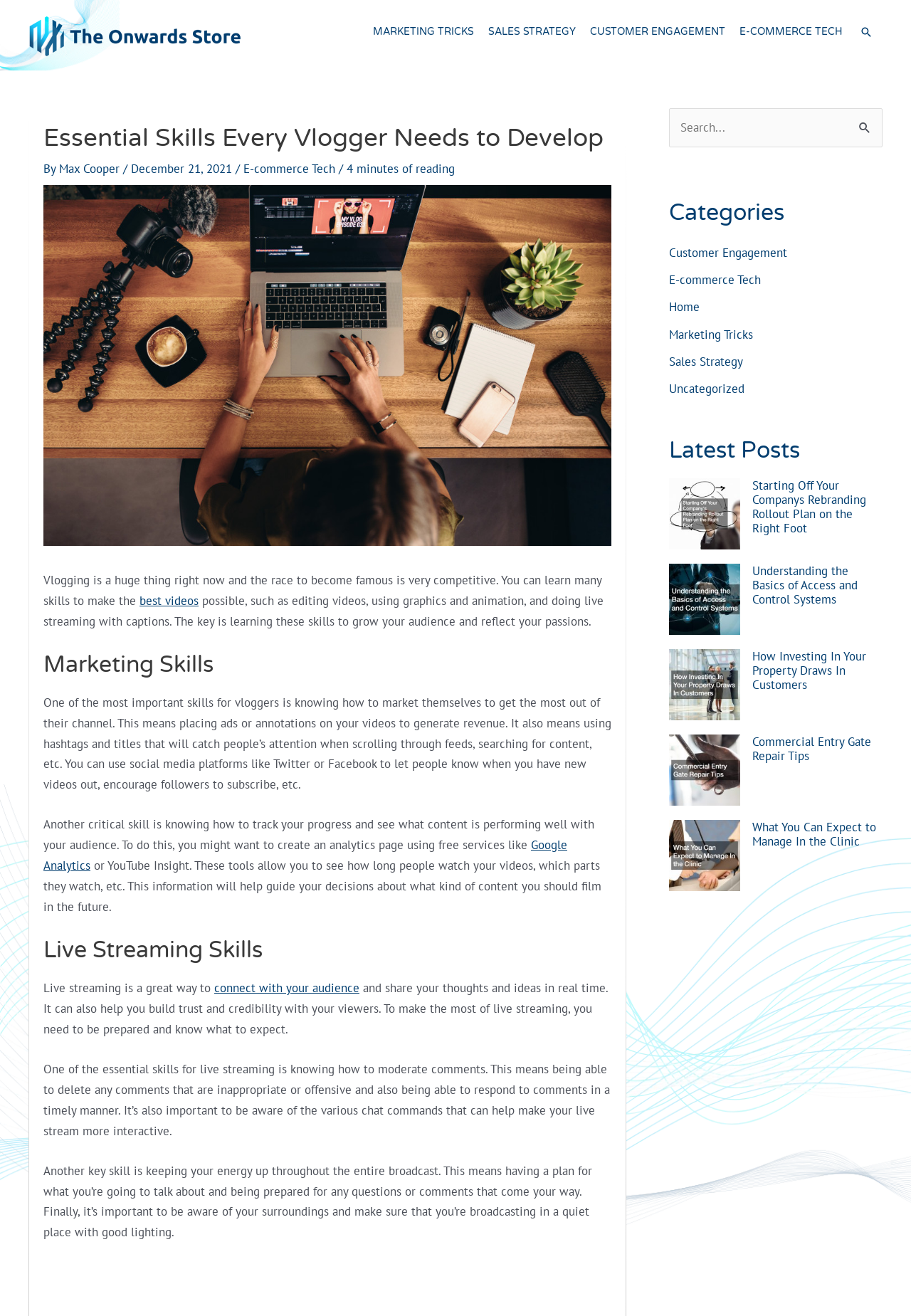Please provide a one-word or phrase answer to the question: 
How many links are in the navigation menu?

5